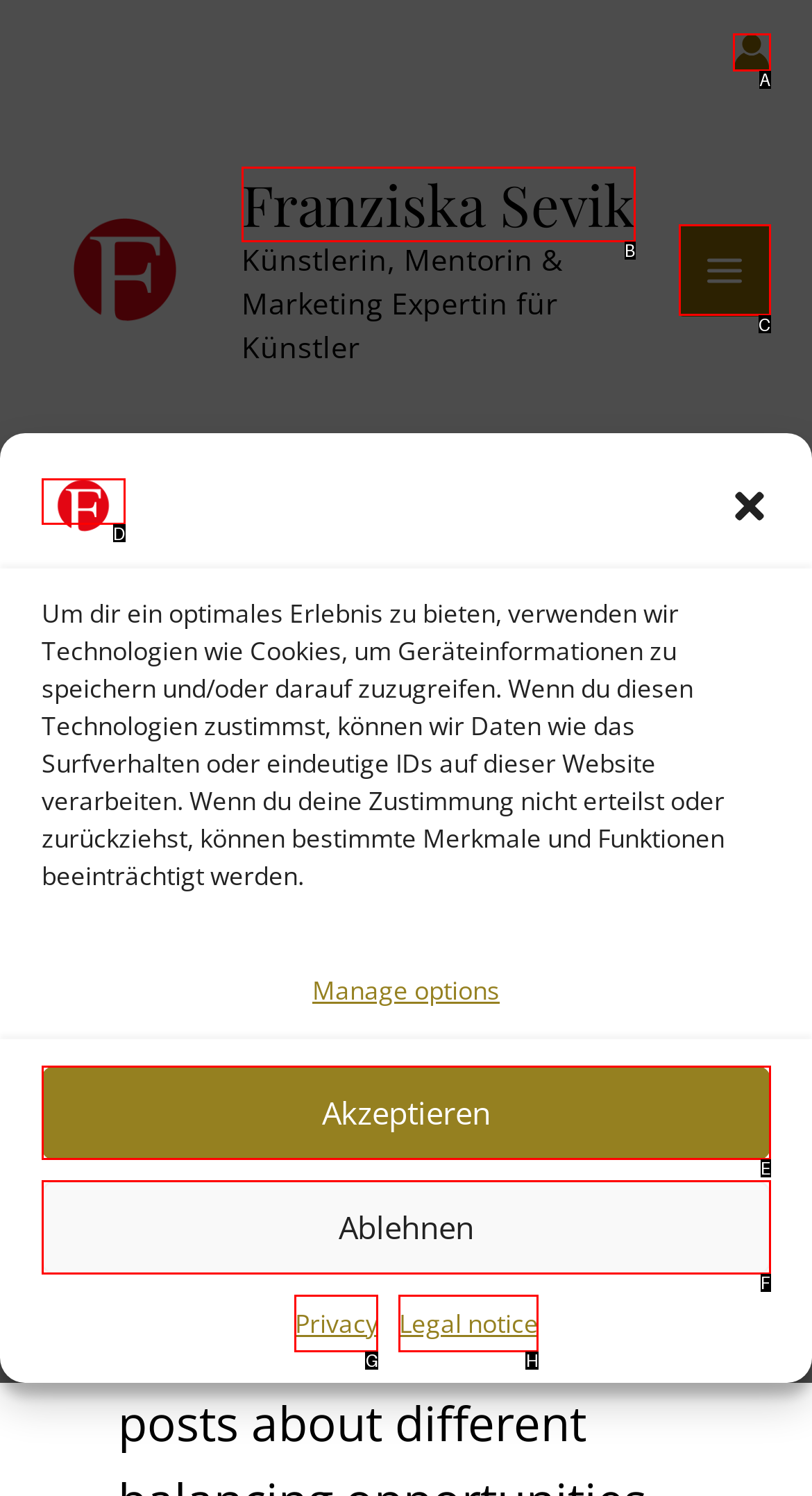Which lettered option should I select to achieve the task: Open the main menu according to the highlighted elements in the screenshot?

C